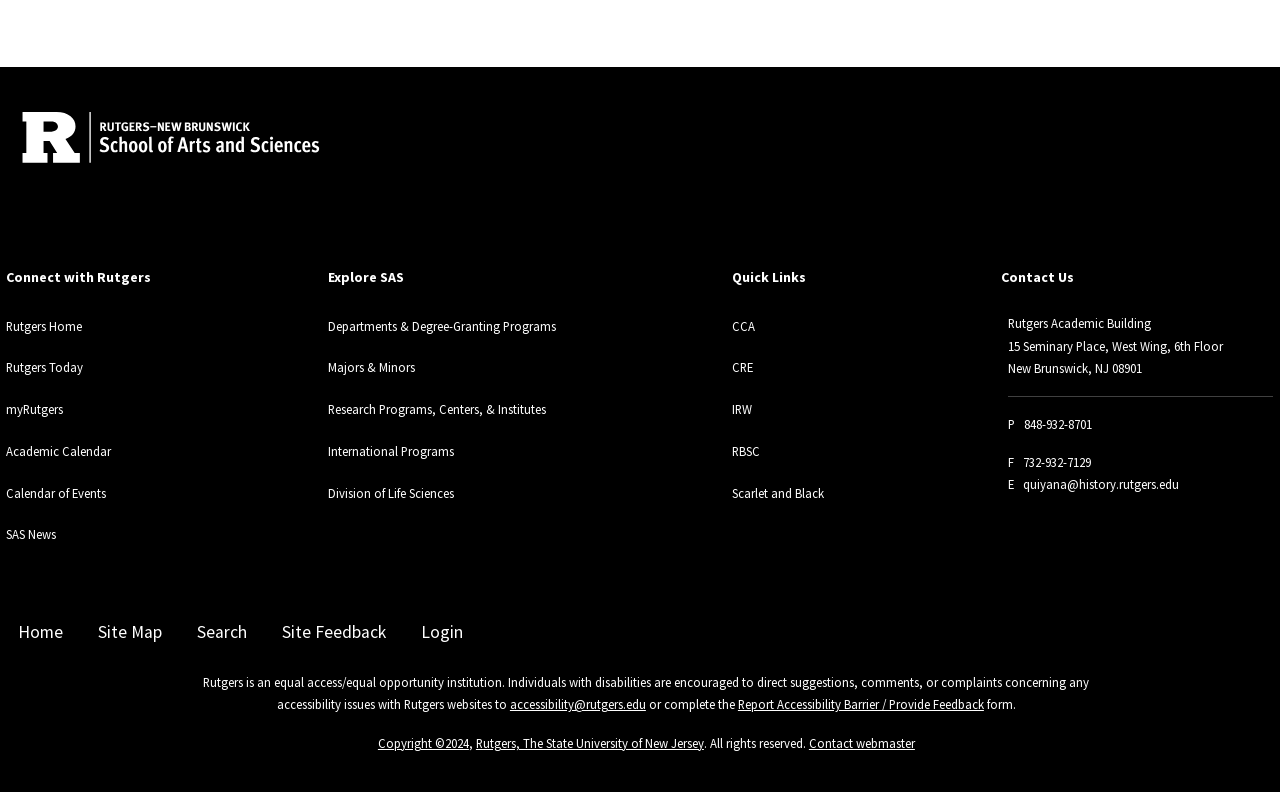Provide a one-word or one-phrase answer to the question:
What is the name of the university?

Rutgers